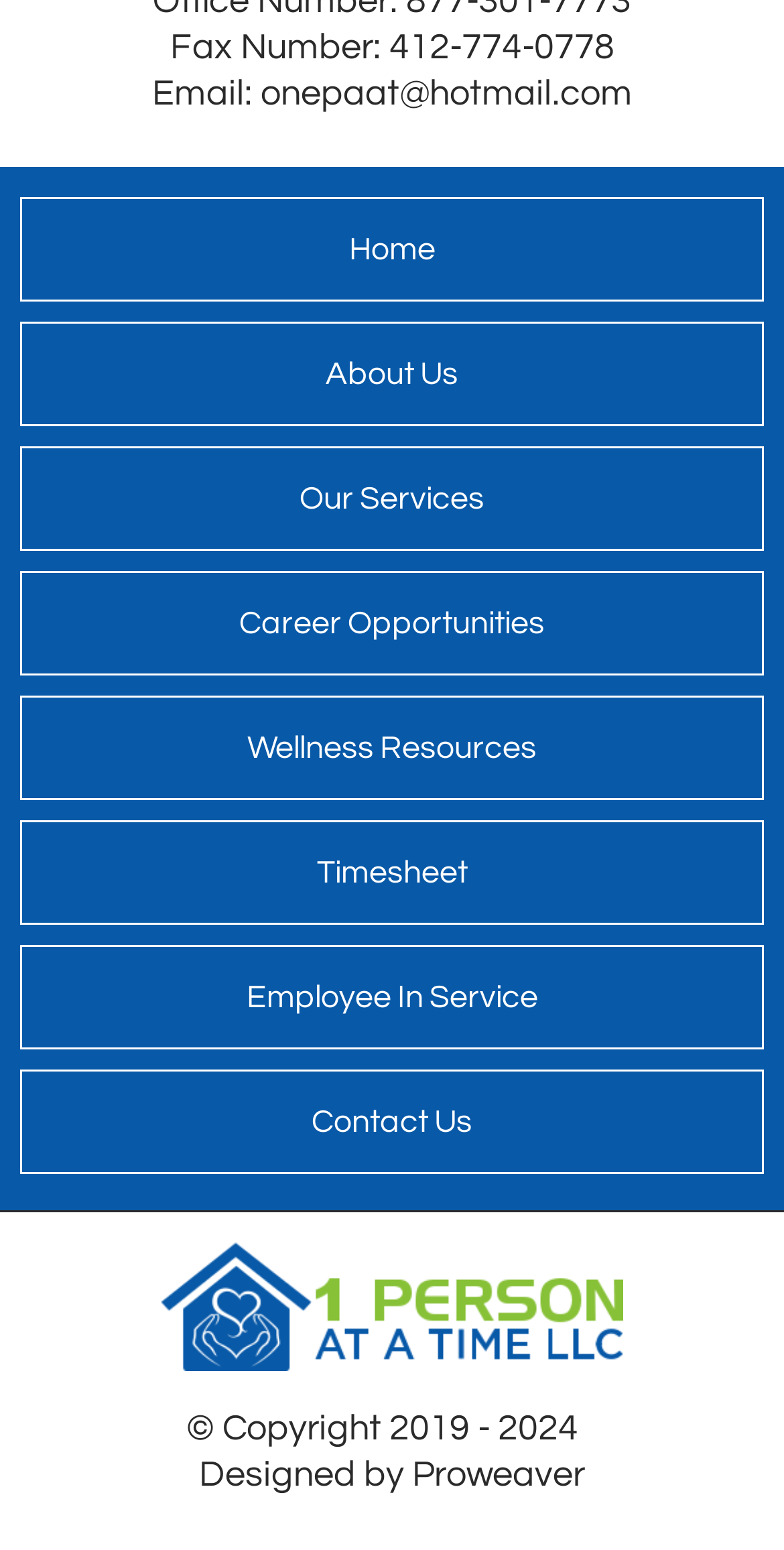Indicate the bounding box coordinates of the clickable region to achieve the following instruction: "click the Contact Us link."

[0.026, 0.69, 0.974, 0.758]